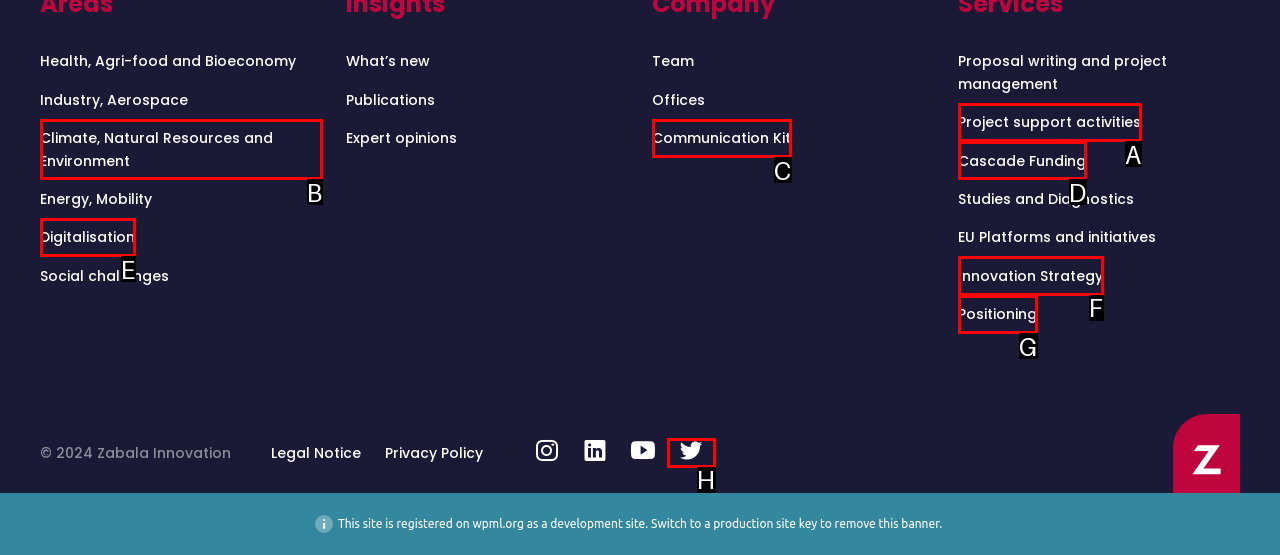Choose the HTML element that matches the description: Climate, Natural Resources and Environment
Reply with the letter of the correct option from the given choices.

B